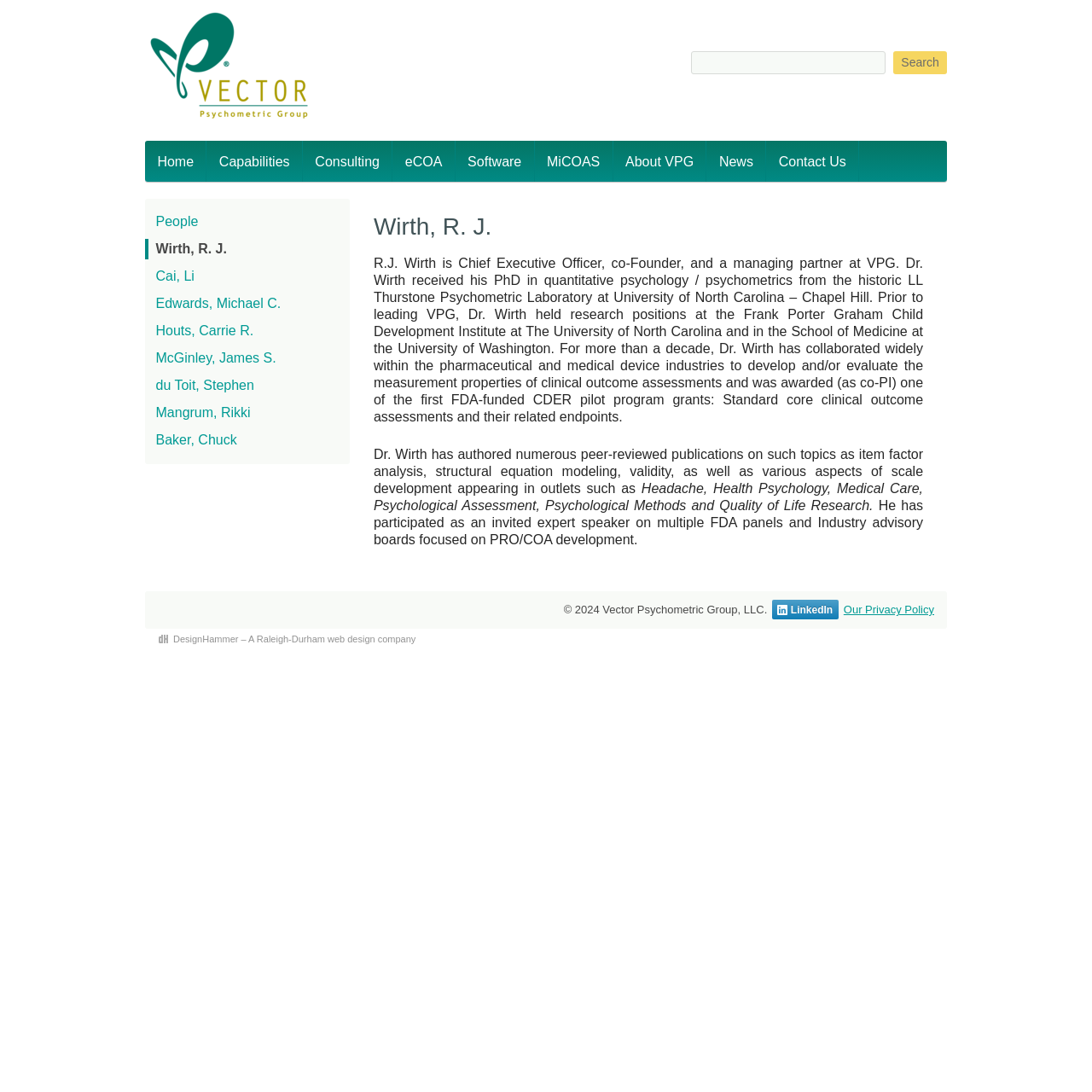Please find the bounding box coordinates of the element that needs to be clicked to perform the following instruction: "Read about Wirth, R. J.". The bounding box coordinates should be four float numbers between 0 and 1, represented as [left, top, right, bottom].

[0.342, 0.197, 0.845, 0.219]